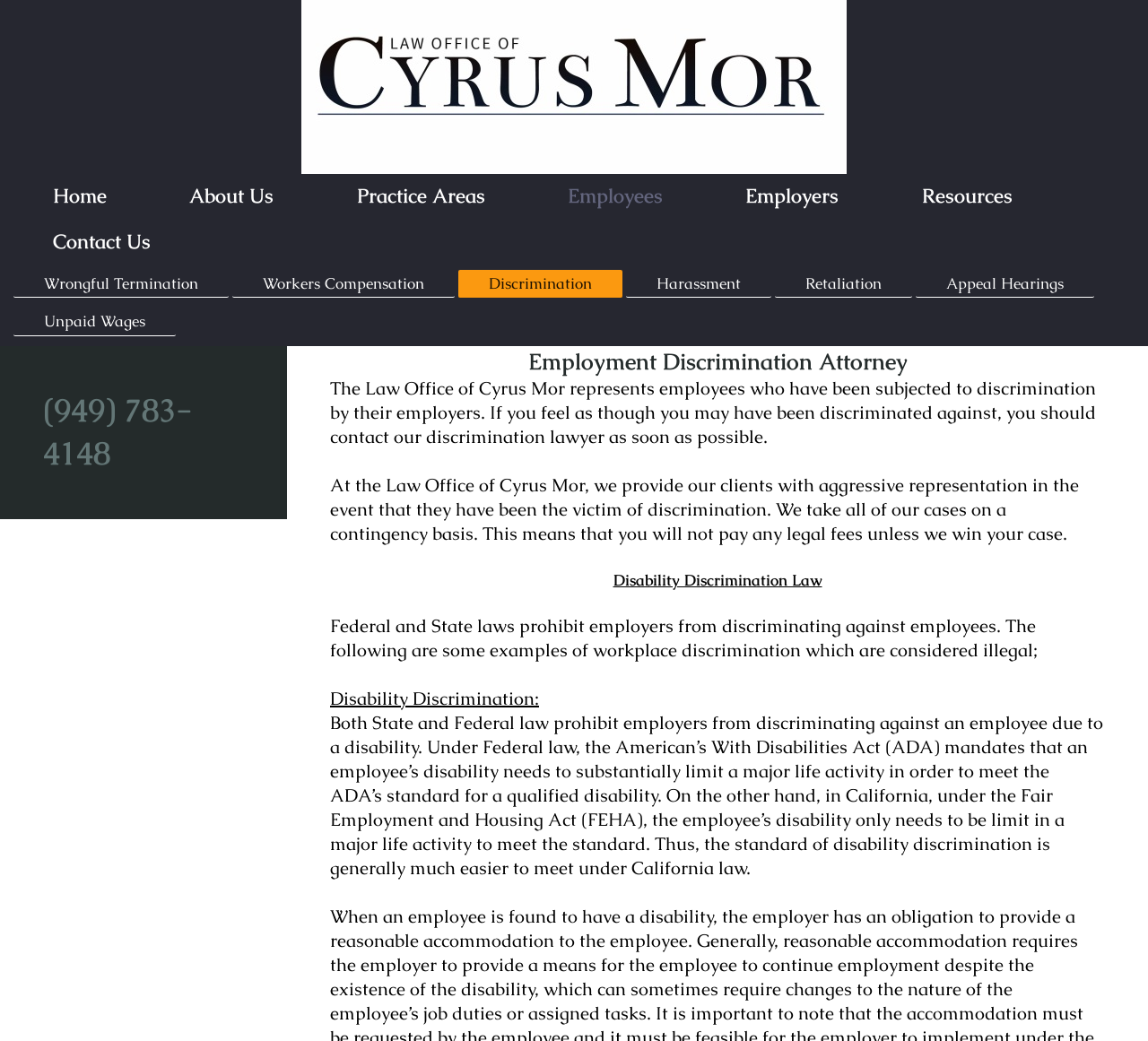What is the phone number listed on the website?
Utilize the information in the image to give a detailed answer to the question.

The heading '(949) 783-4148' is a phone number listed on the website, likely for contact purposes.